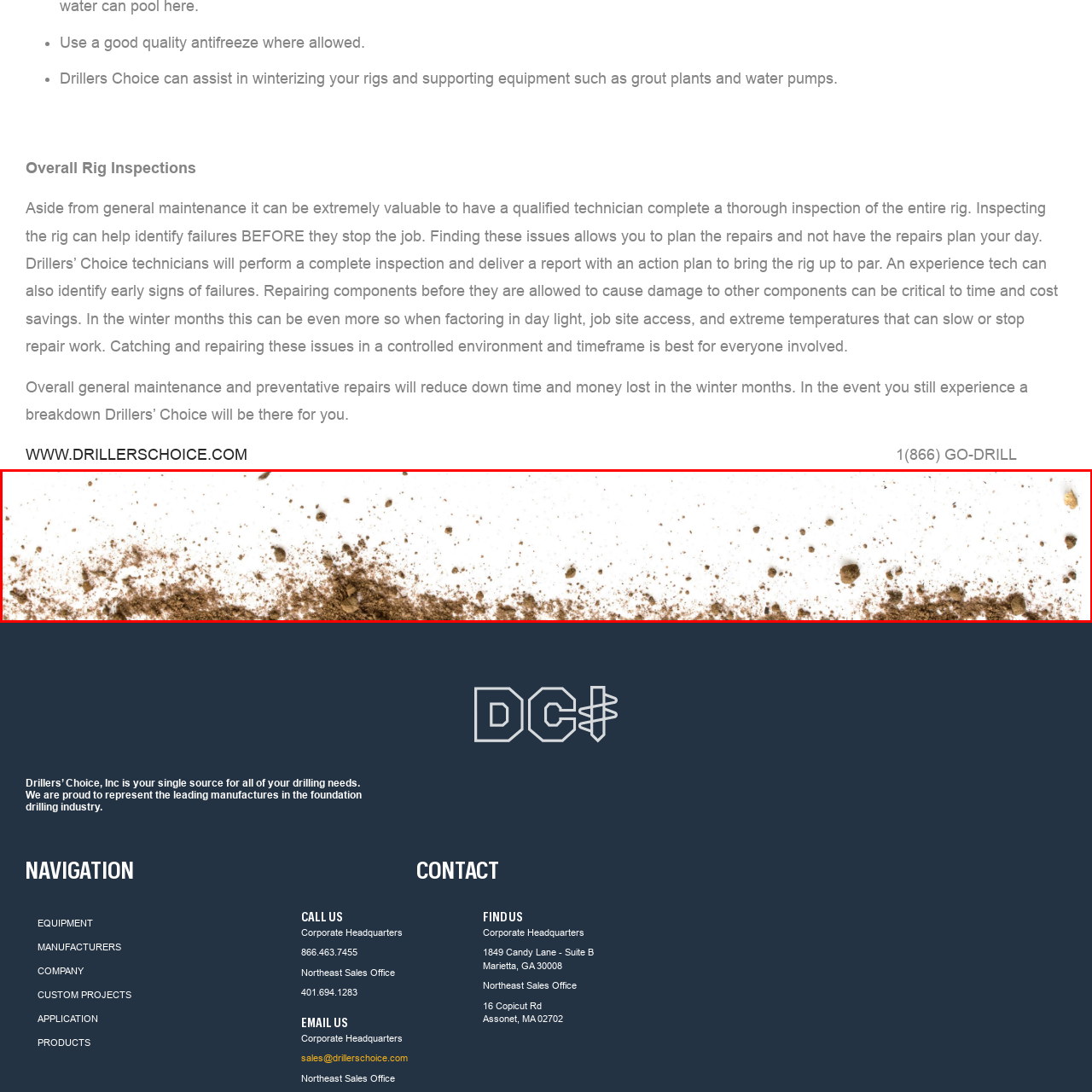What is the purpose of the image?
Pay attention to the image within the red bounding box and answer using just one word or a concise phrase.

Illustration for drilling topics